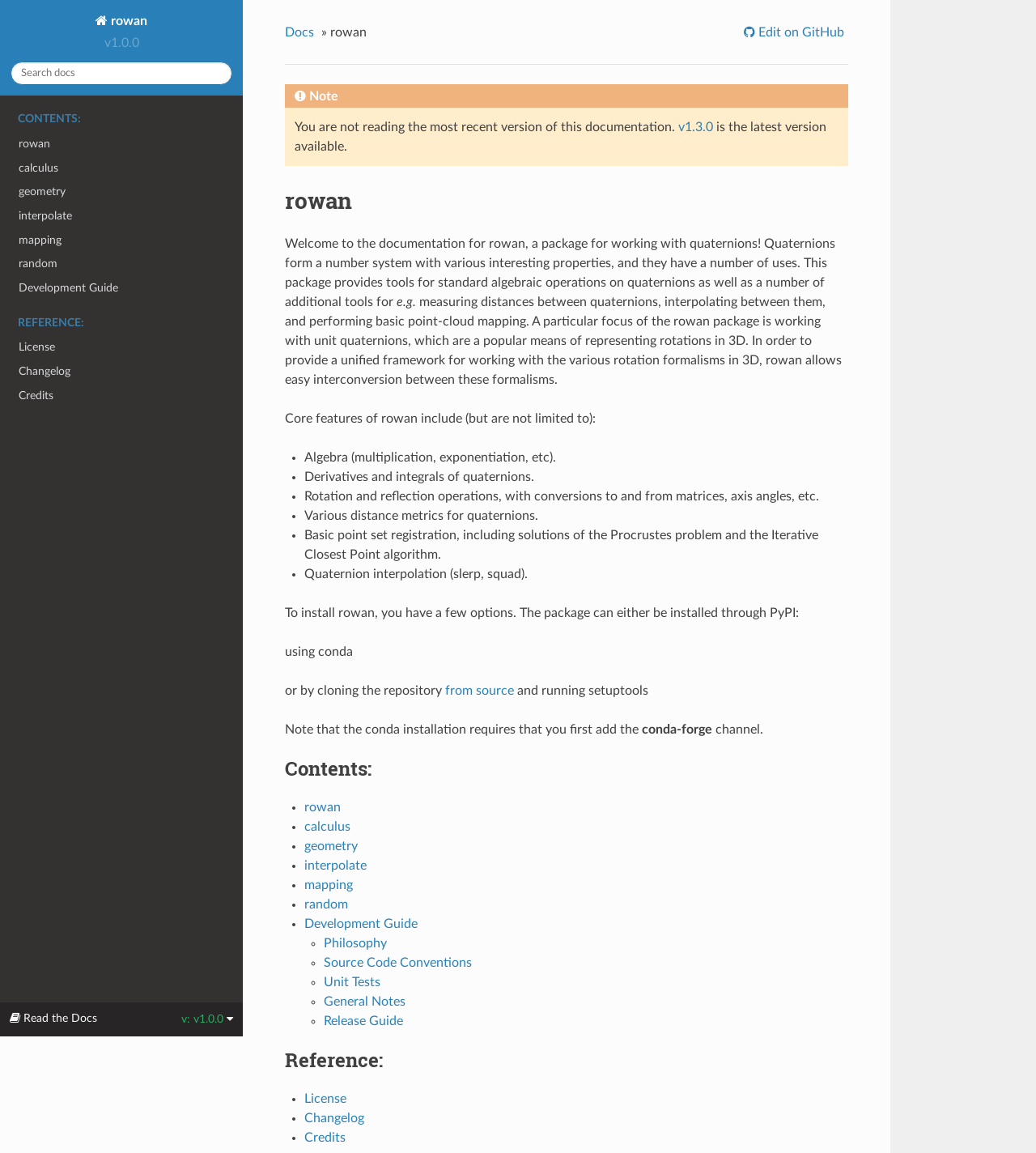Use a single word or phrase to answer the question: 
What is the focus of the rowan package?

Working with unit quaternions